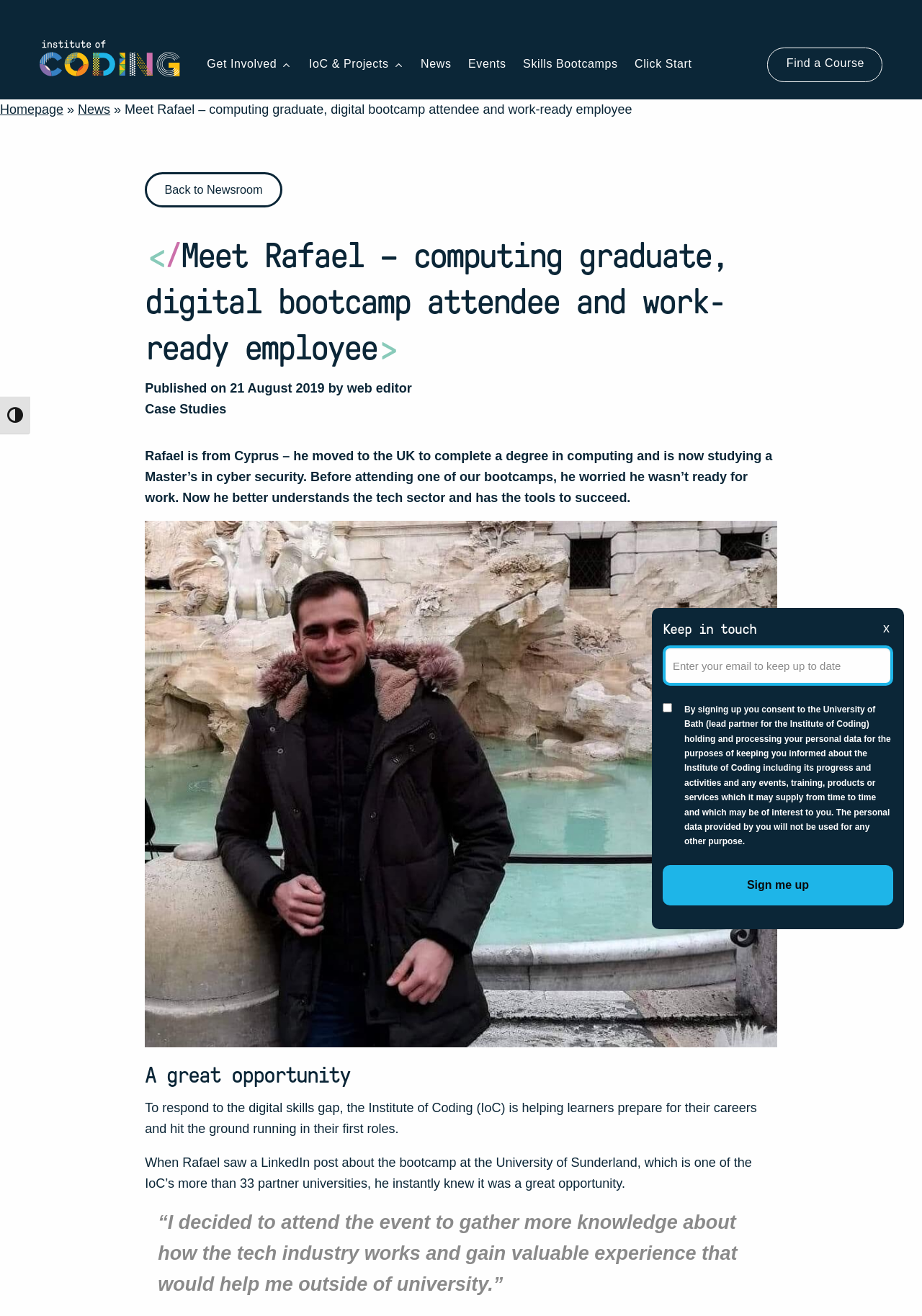Specify the bounding box coordinates for the region that must be clicked to perform the given instruction: "Toggle high contrast".

[0.0, 0.301, 0.033, 0.33]